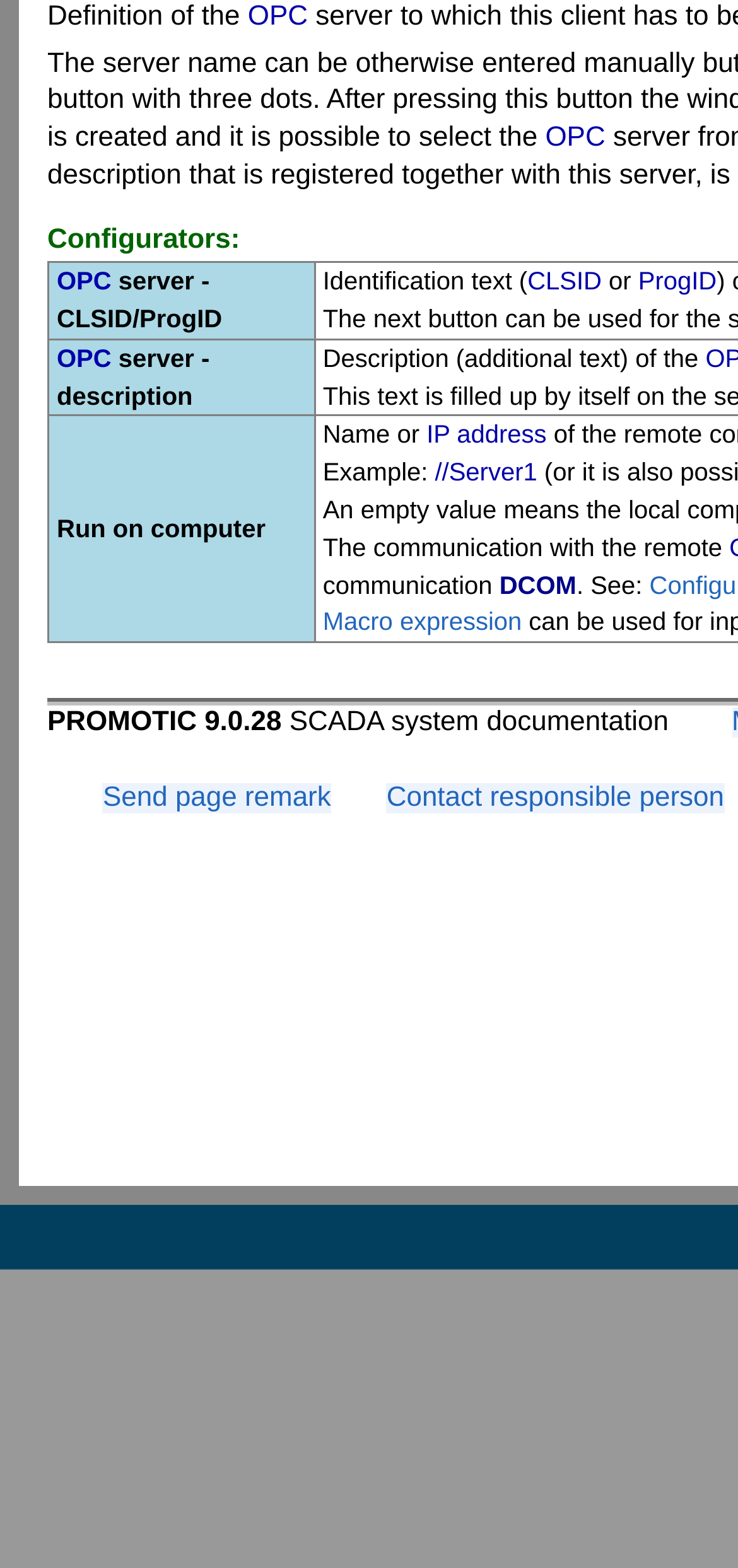Locate the bounding box of the UI element described by: "Contact responsible person" in the given webpage screenshot.

[0.524, 0.499, 0.981, 0.519]